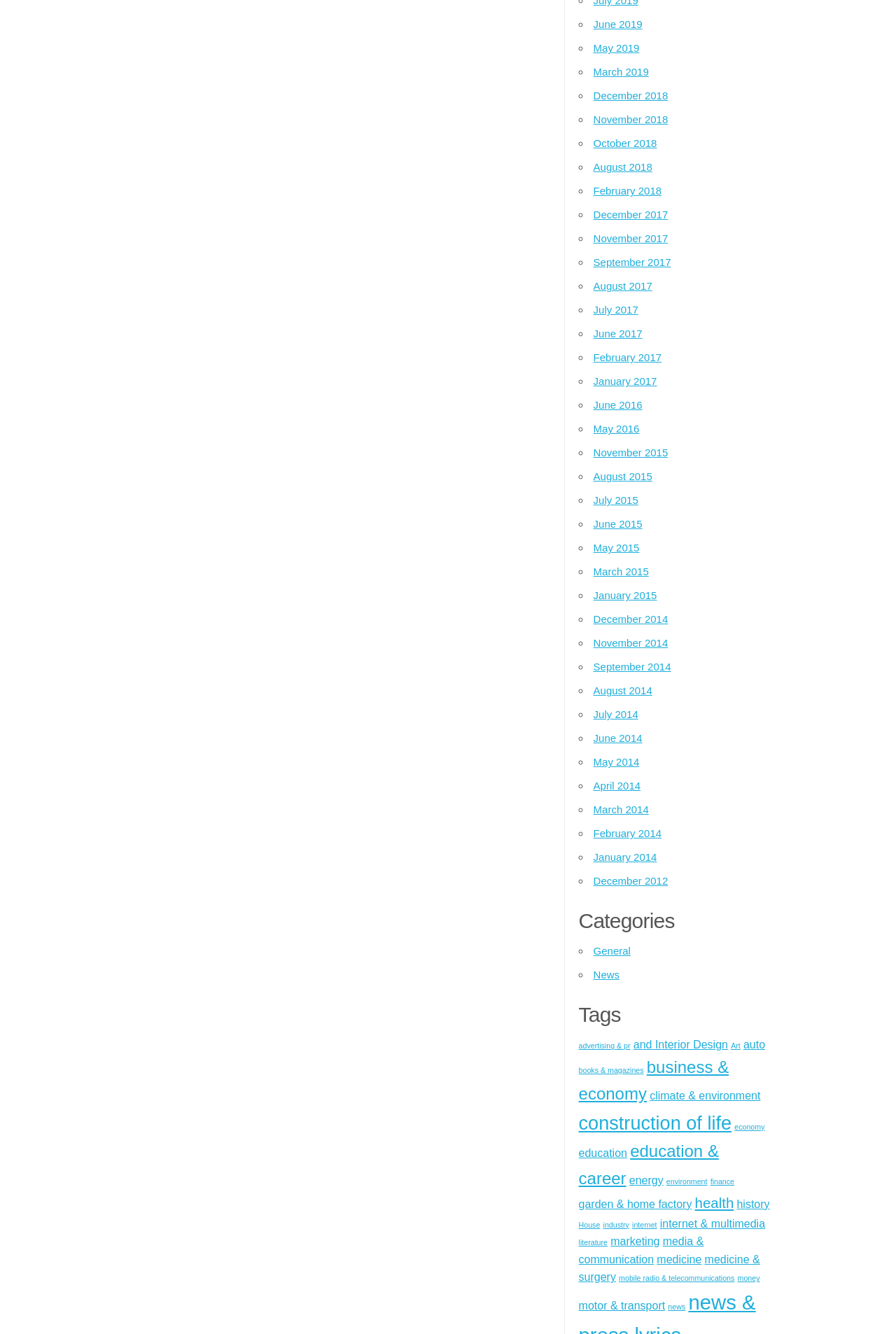Determine the coordinates of the bounding box for the clickable area needed to execute this instruction: "View News".

[0.662, 0.726, 0.691, 0.735]